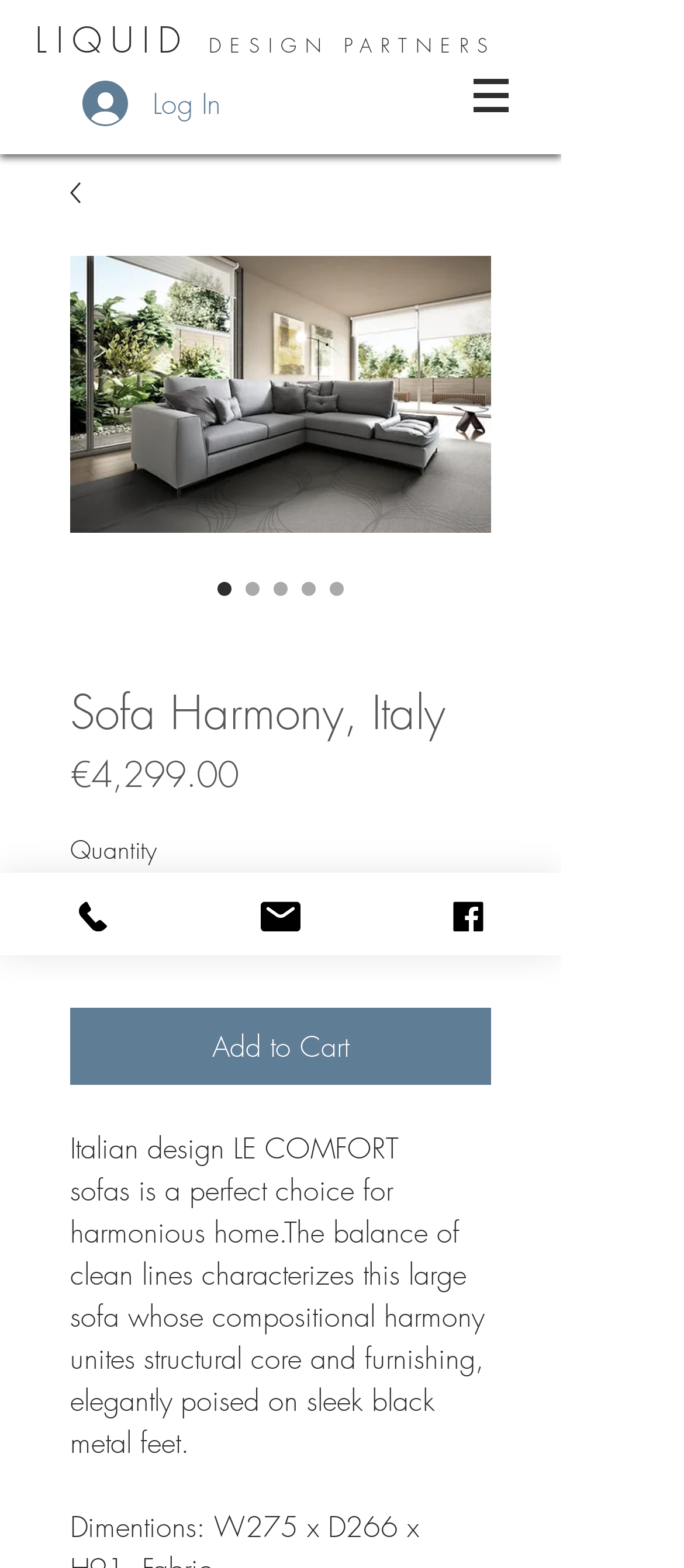For the given element description Phone, determine the bounding box coordinates of the UI element. The coordinates should follow the format (top-left x, top-left y, bottom-right x, bottom-right y) and be within the range of 0 to 1.

[0.0, 0.557, 0.274, 0.609]